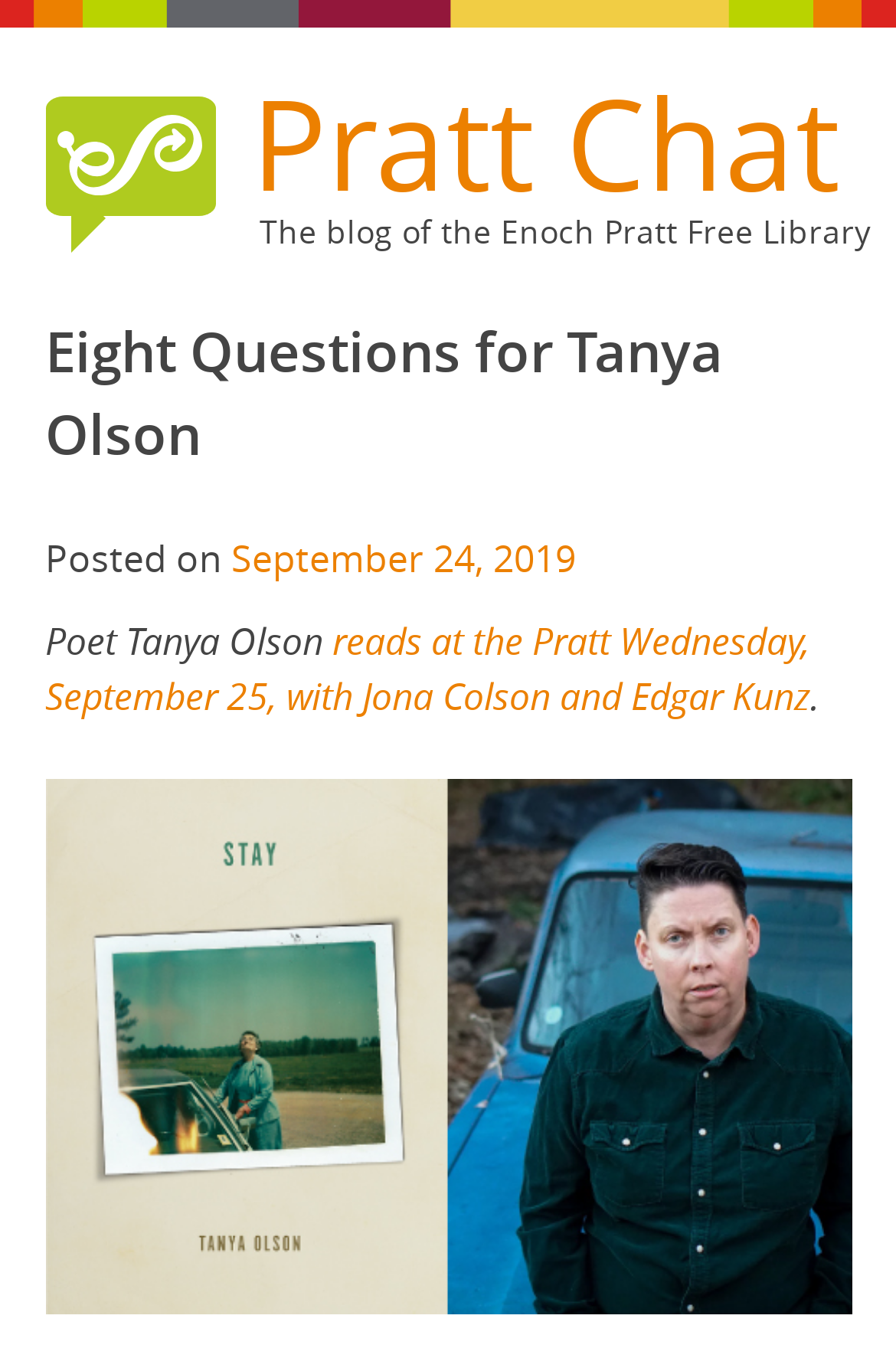Please study the image and answer the question comprehensively:
What is the name of the library associated with this blog?

The webpage has a heading 'The blog of the Enoch Pratt Free Library', which indicates that the library associated with this blog is the Enoch Pratt Free Library.